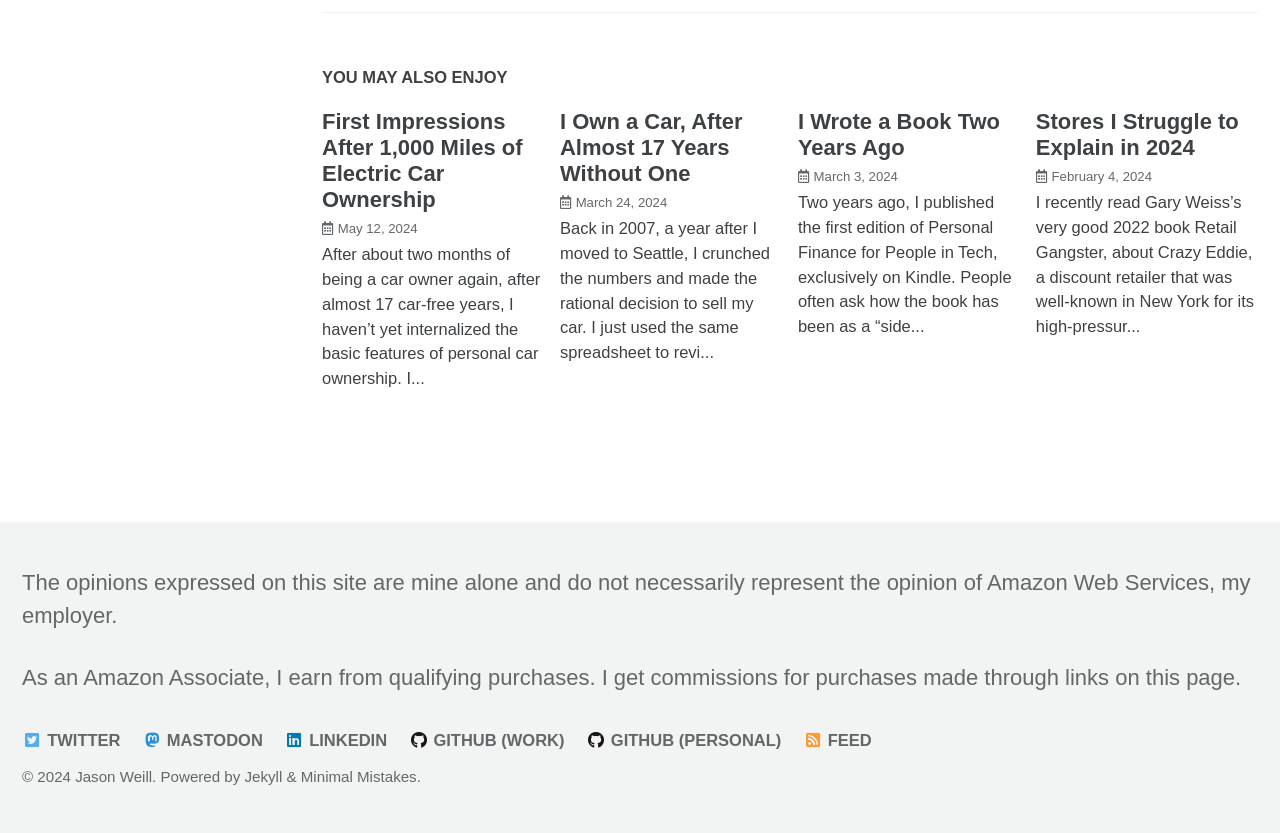Determine the bounding box coordinates of the clickable element to complete this instruction: "Visit 'I Own a Car, After Almost 17 Years Without One'". Provide the coordinates in the format of four float numbers between 0 and 1, [left, top, right, bottom].

[0.437, 0.131, 0.58, 0.223]